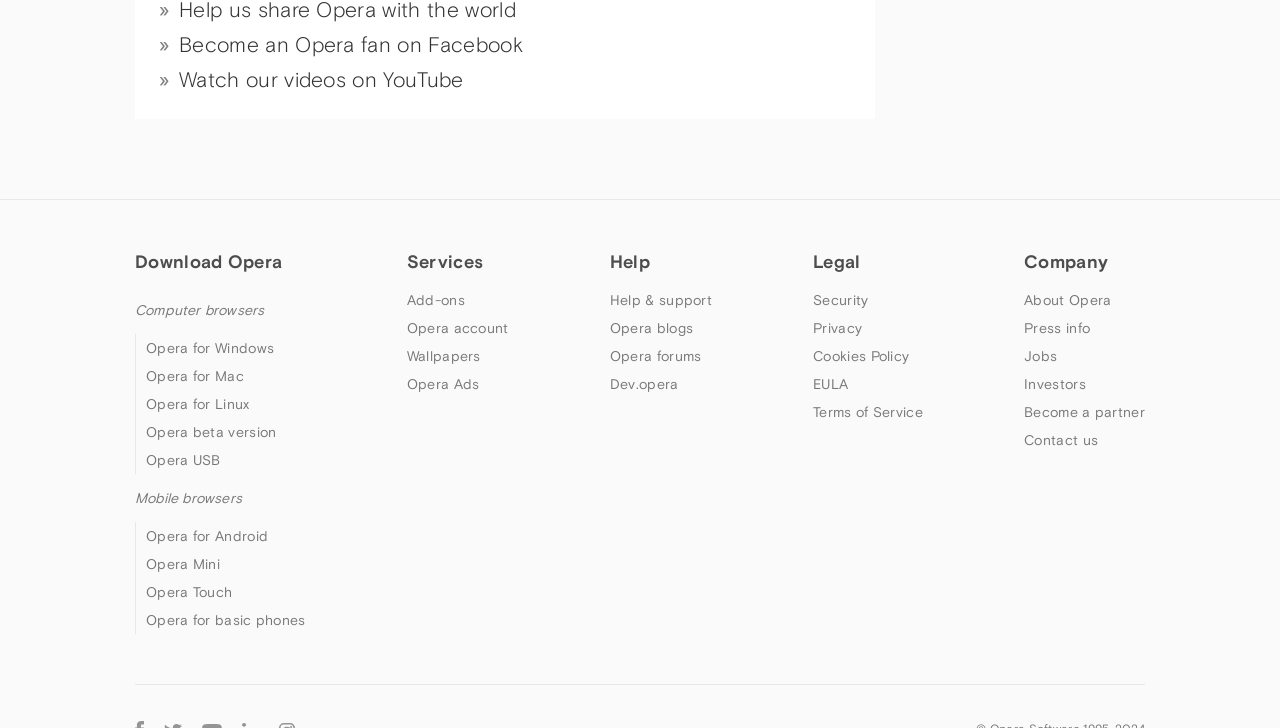Based on the image, provide a detailed and complete answer to the question: 
What is the second category of services offered by Opera?

The second category of services offered by Opera is Add-ons, which is linked under the 'Services' section.